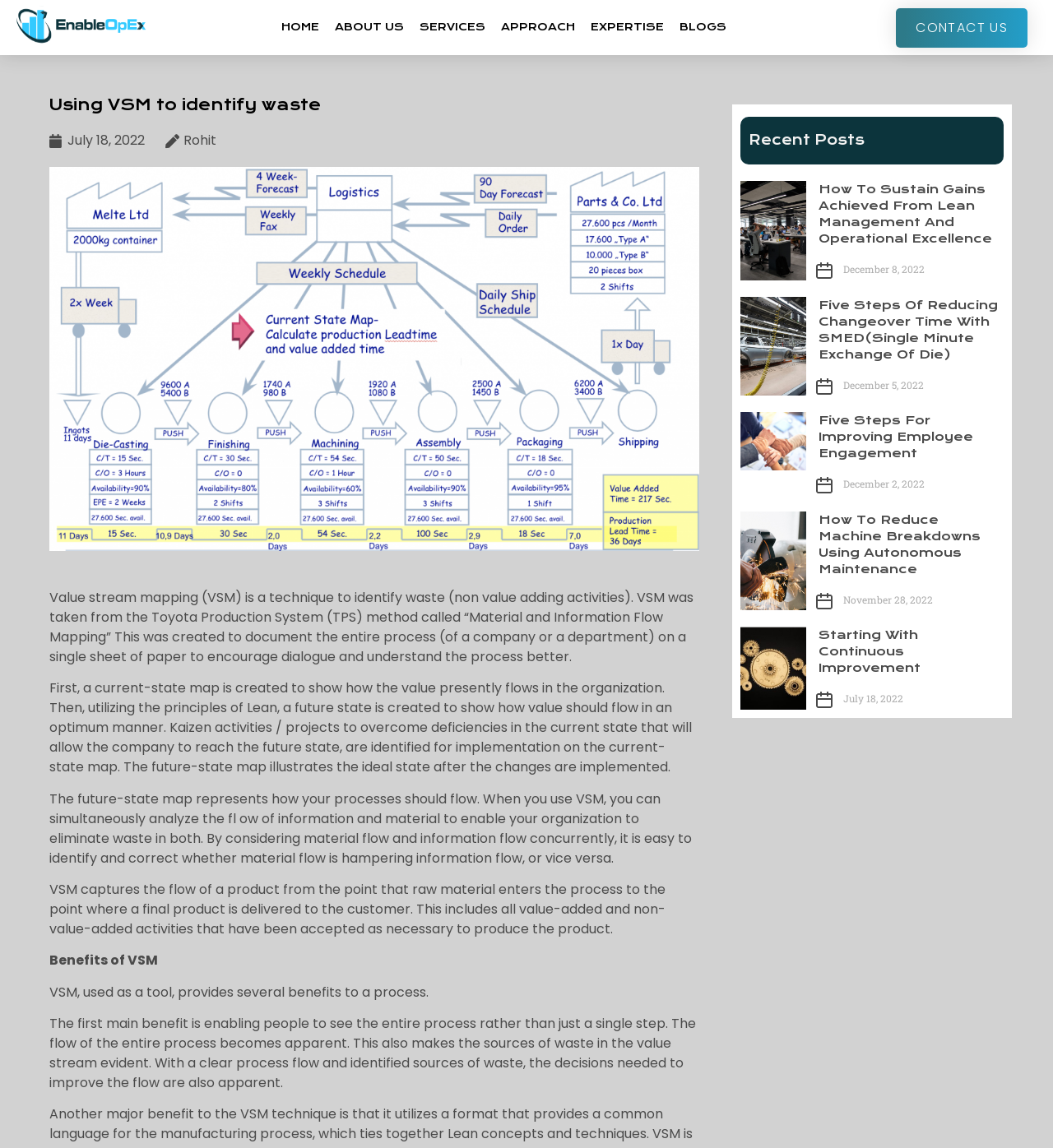Locate the bounding box coordinates of the clickable part needed for the task: "Click the 'CONTACT US' button".

[0.851, 0.007, 0.976, 0.041]